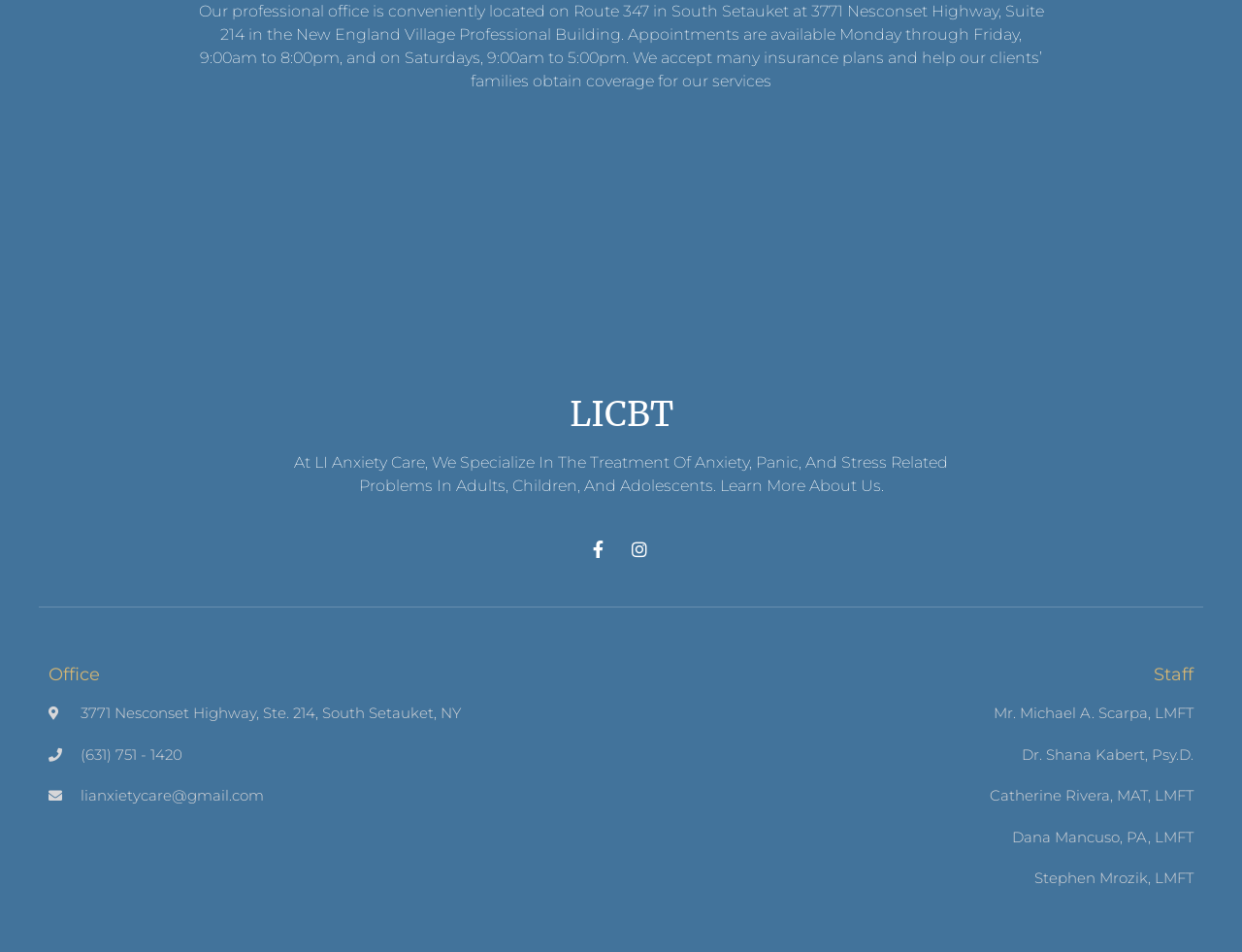Using the provided description: "Catherine Rivera, MAT, LMFT", find the bounding box coordinates of the corresponding UI element. The output should be four float numbers between 0 and 1, in the format [left, top, right, bottom].

[0.508, 0.825, 0.961, 0.848]